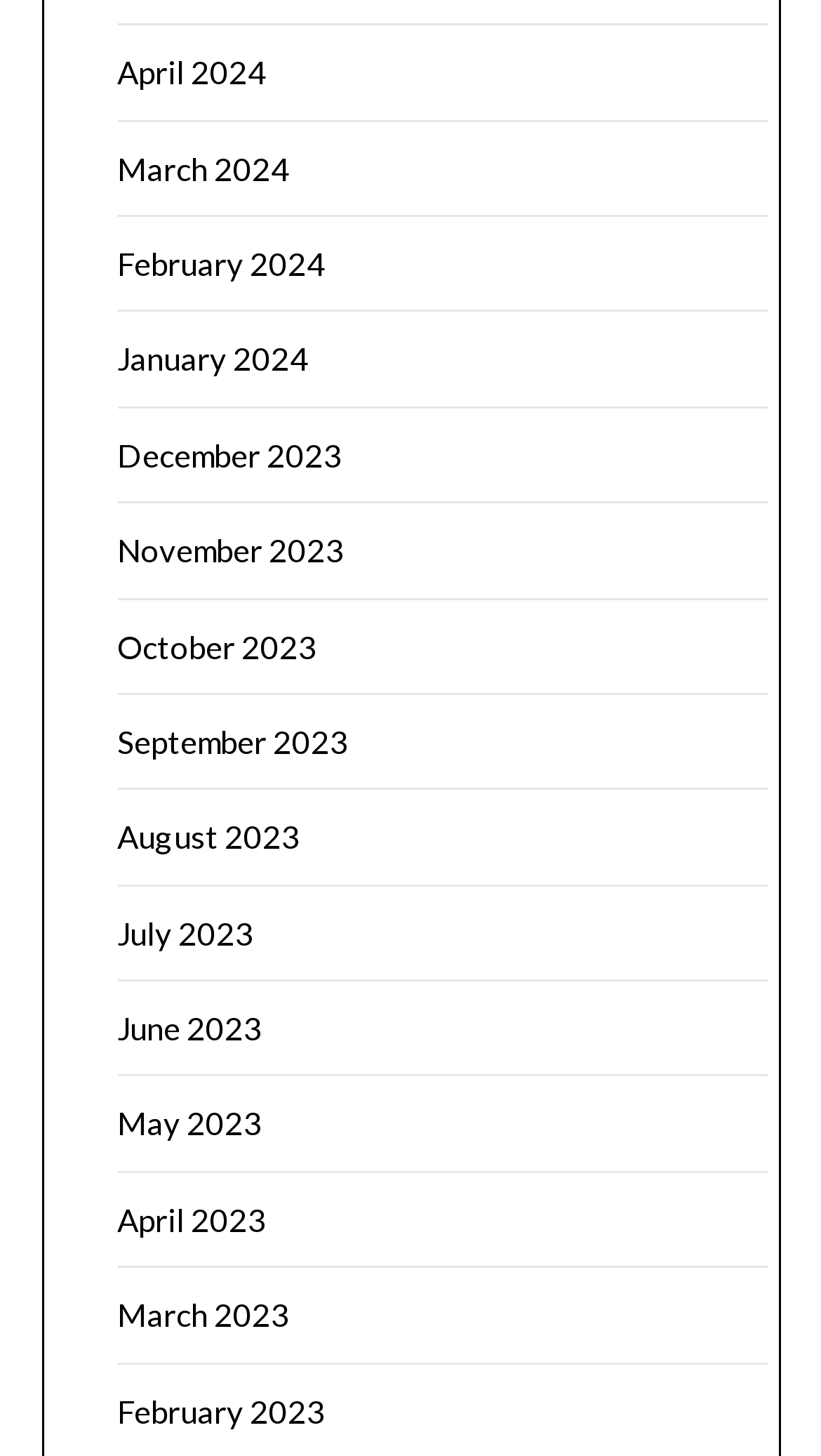Please specify the bounding box coordinates of the area that should be clicked to accomplish the following instruction: "go to March 2024". The coordinates should consist of four float numbers between 0 and 1, i.e., [left, top, right, bottom].

[0.142, 0.102, 0.353, 0.128]